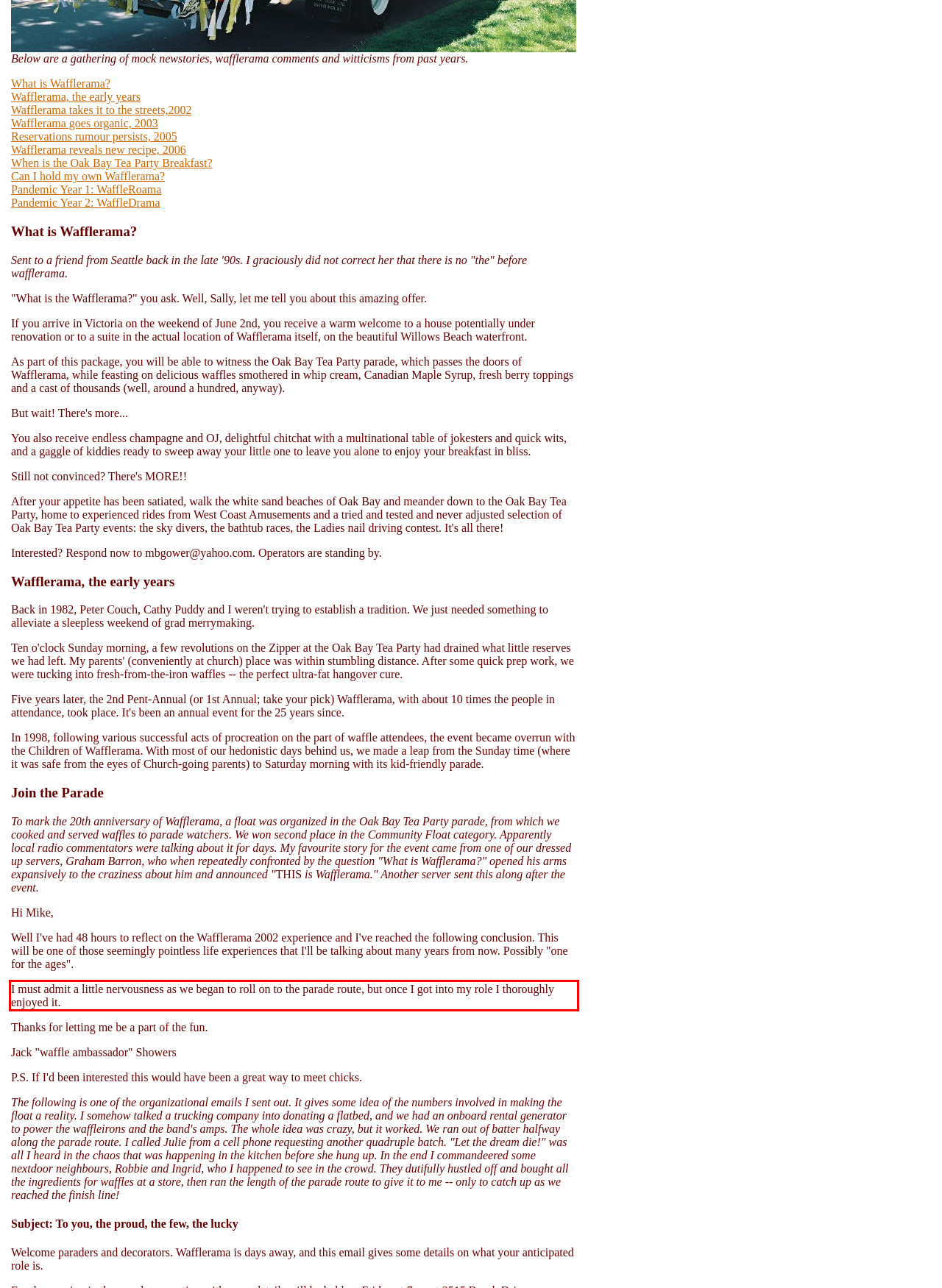You have a screenshot of a webpage with a UI element highlighted by a red bounding box. Use OCR to obtain the text within this highlighted area.

I must admit a little nervousness as we began to roll on to the parade route, but once I got into my role I thoroughly enjoyed it.